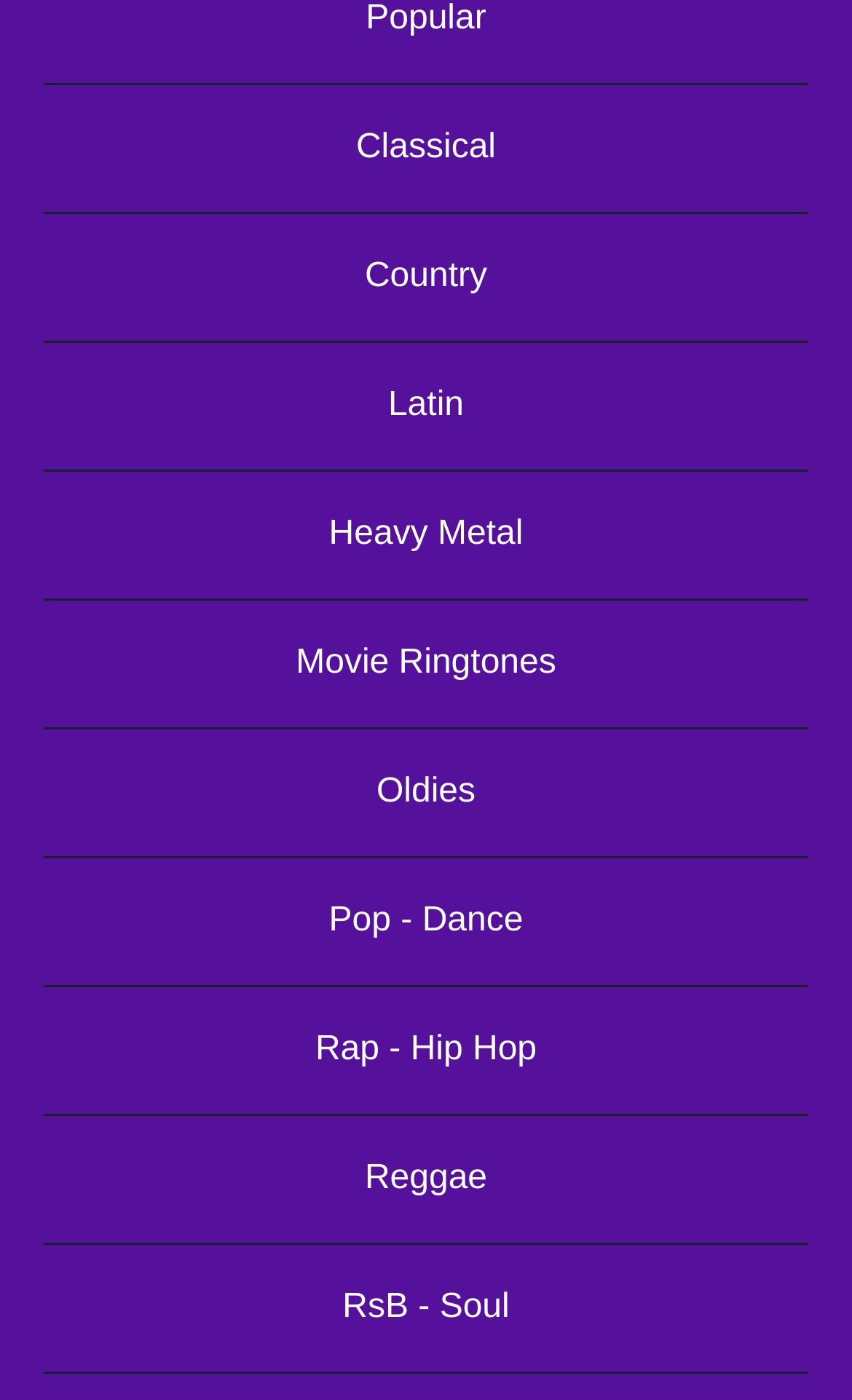Please identify the bounding box coordinates of the element that needs to be clicked to execute the following command: "Explore Movie Ringtones". Provide the bounding box using four float numbers between 0 and 1, formatted as [left, top, right, bottom].

[0.051, 0.429, 0.949, 0.521]